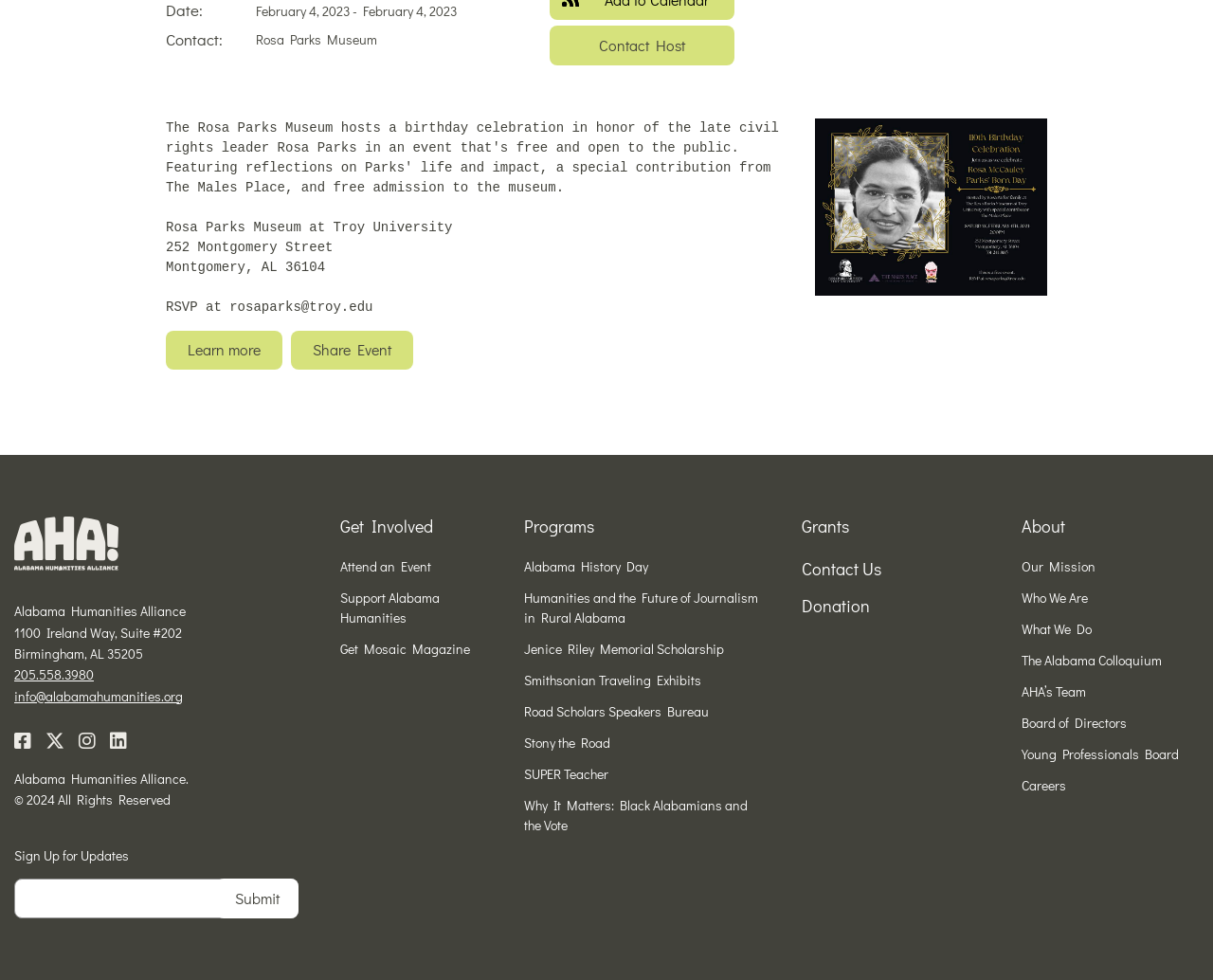Determine the bounding box coordinates (top-left x, top-left y, bottom-right x, bottom-right y) of the UI element described in the following text: value="Submit"

[0.178, 0.895, 0.246, 0.935]